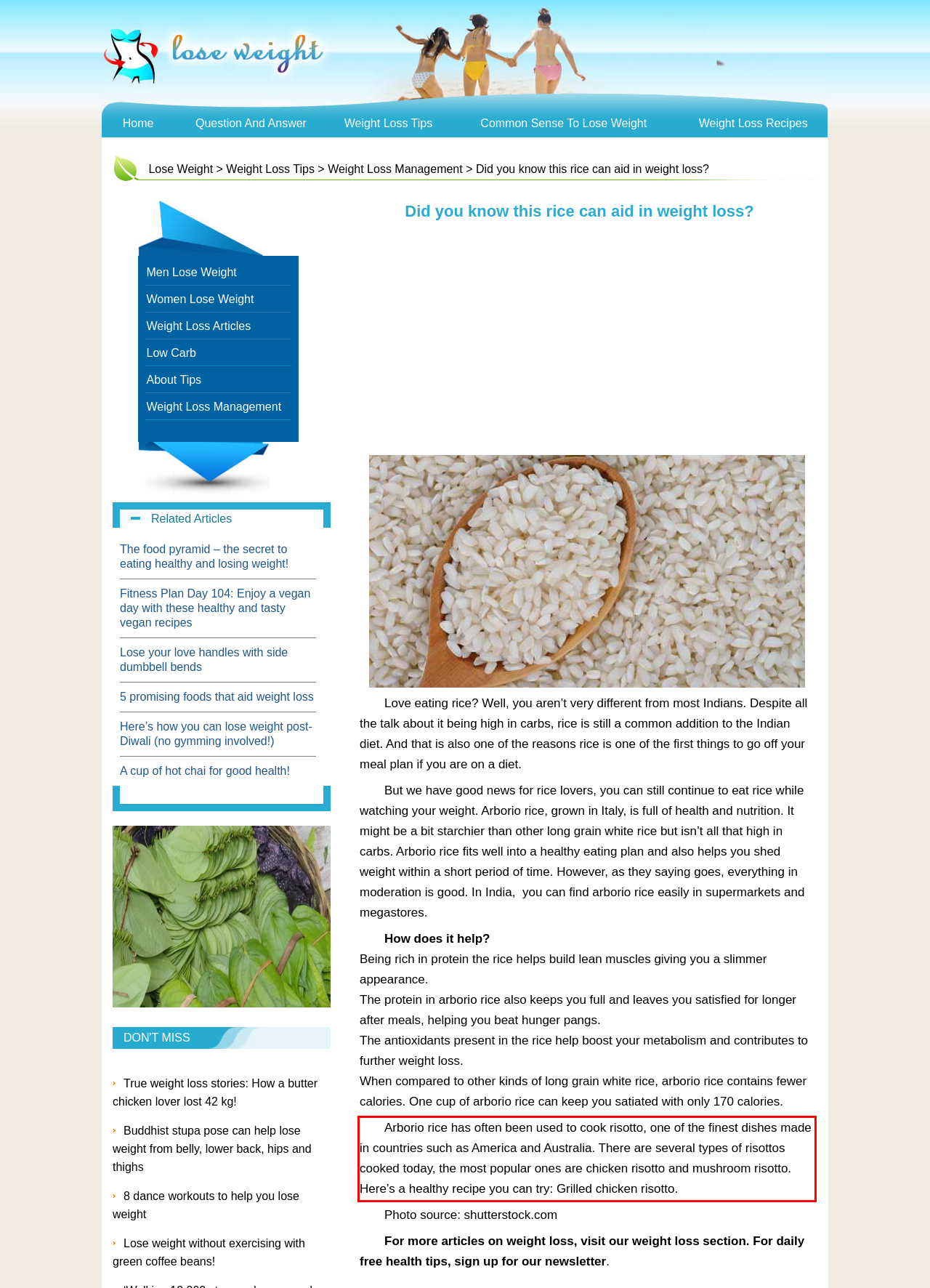Please perform OCR on the UI element surrounded by the red bounding box in the given webpage screenshot and extract its text content.

Arborio rice has often been used to cook risotto, one of the finest dishes made in countries such as America and Australia. There are several types of risottos cooked today, the most popular ones are chicken risotto and mushroom risotto. Here’s a healthy recipe you can try: Grilled chicken risotto.